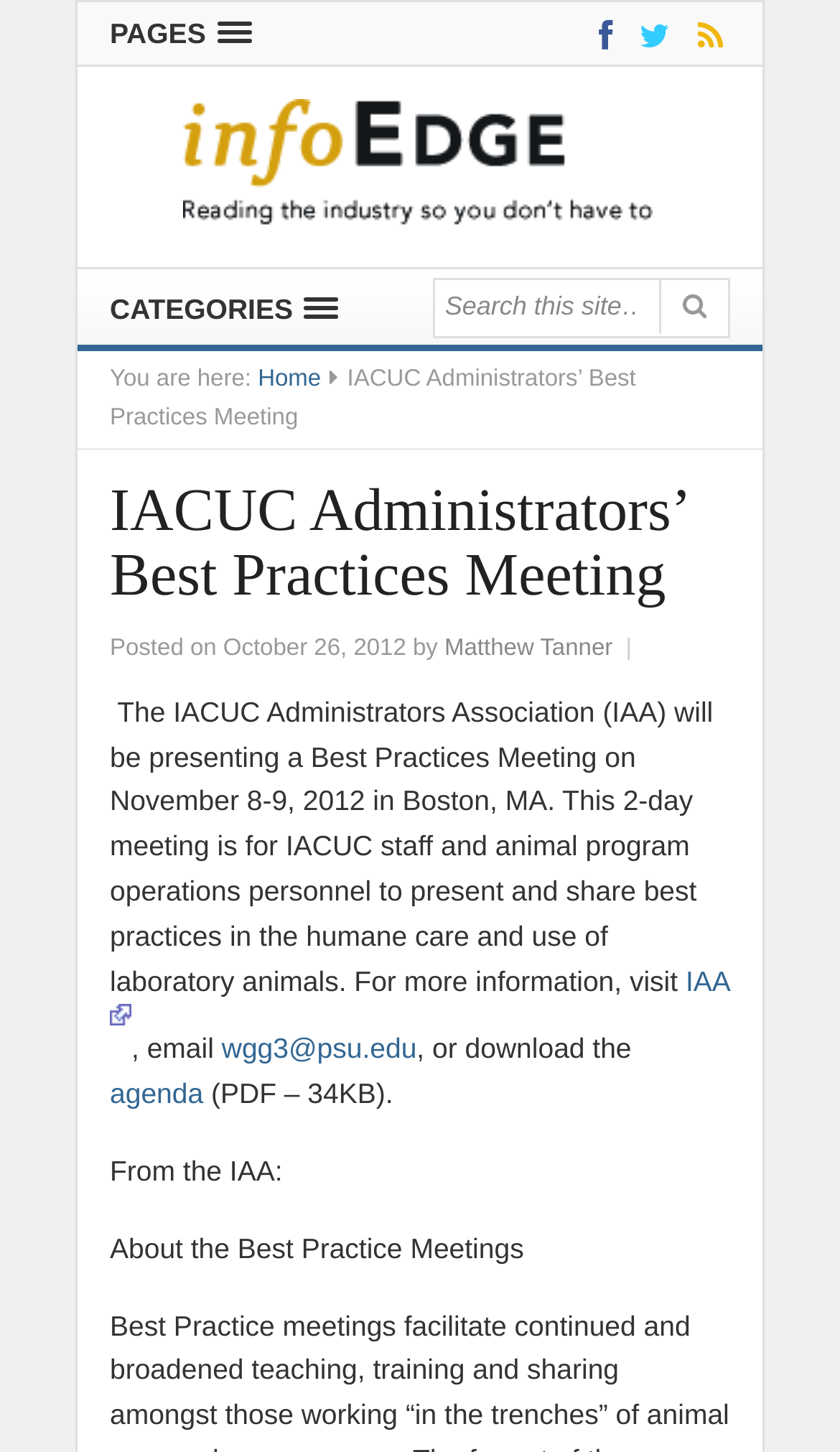What is the topic of the meeting?
Please answer using one word or phrase, based on the screenshot.

Best Practices Meeting